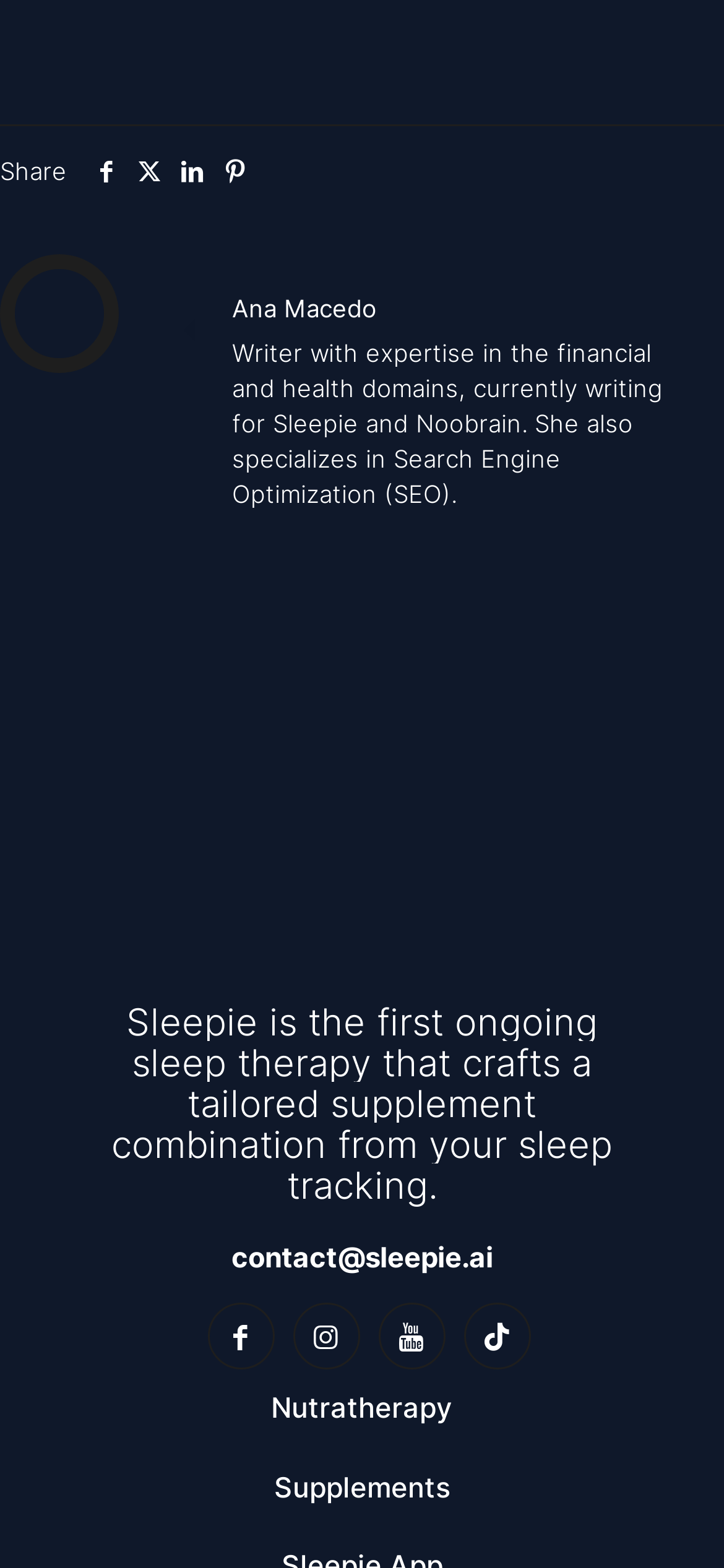What is the name of the company that crafts tailored supplement combinations?
Answer the question with a detailed and thorough explanation.

I found the company name by looking at the static text element that describes the company's service, which is 'Sleepie is the first ongoing sleep therapy that crafts a tailored supplement combination from your sleep tracking'.